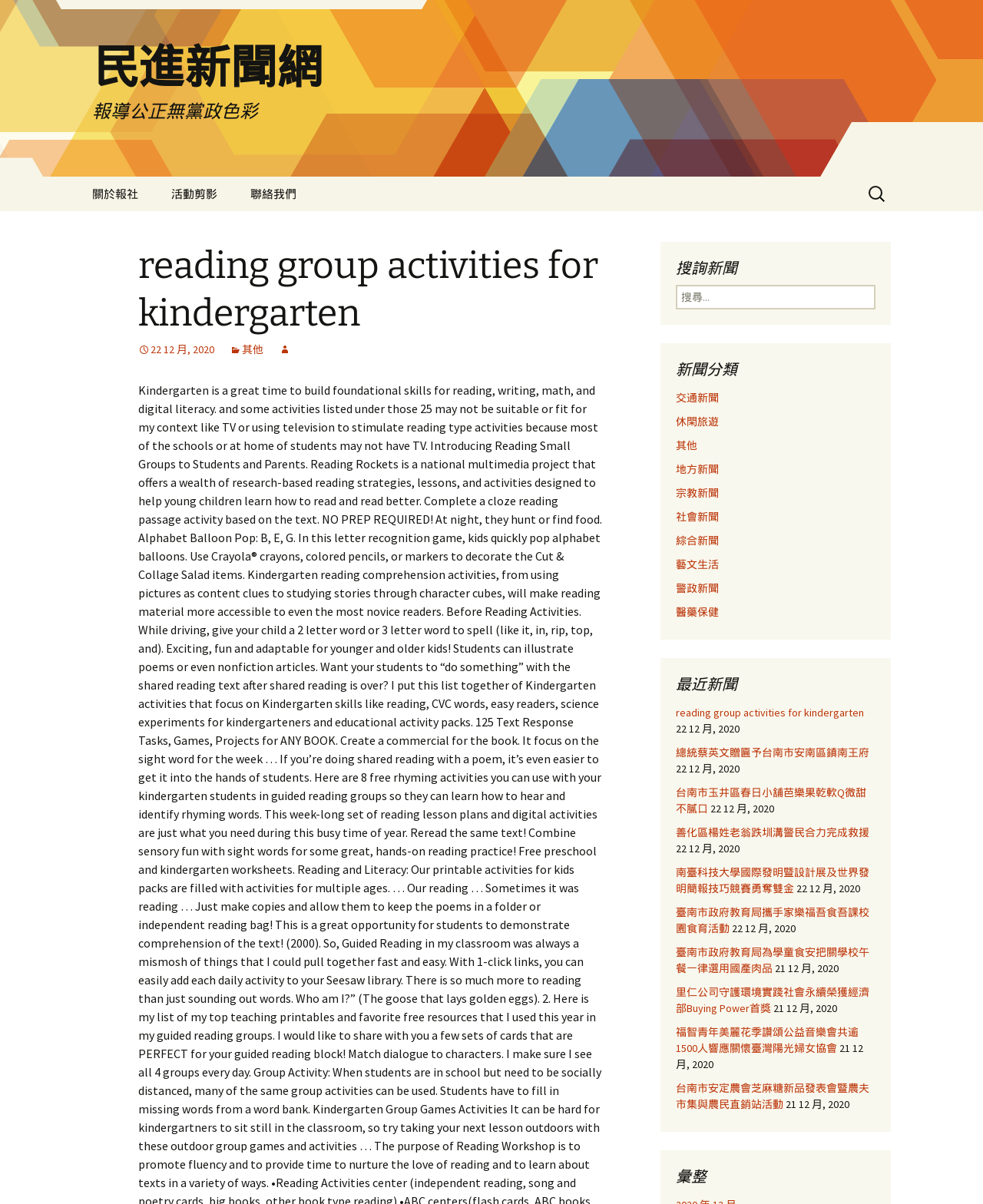Locate the bounding box coordinates of the clickable element to fulfill the following instruction: "browse news categories". Provide the coordinates as four float numbers between 0 and 1 in the format [left, top, right, bottom].

[0.688, 0.321, 0.891, 0.518]